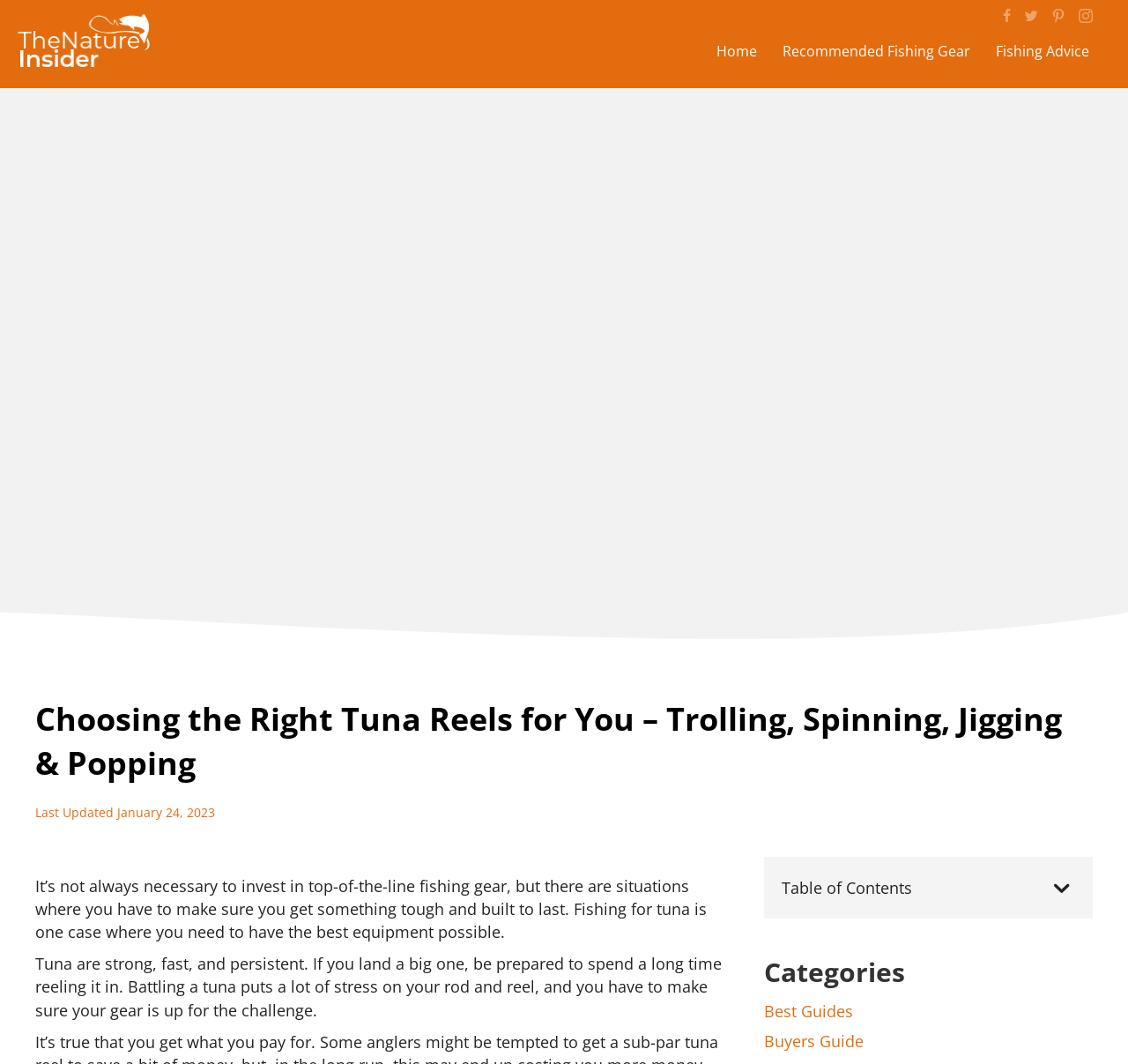Carefully examine the image and provide an in-depth answer to the question: What is the purpose of the 'Table of Contents' section?

The 'Table of Contents' section is typically used to help users navigate the webpage and find specific sections or topics. In this case, it is likely used to help users find different categories of tuna reels or fishing advice.